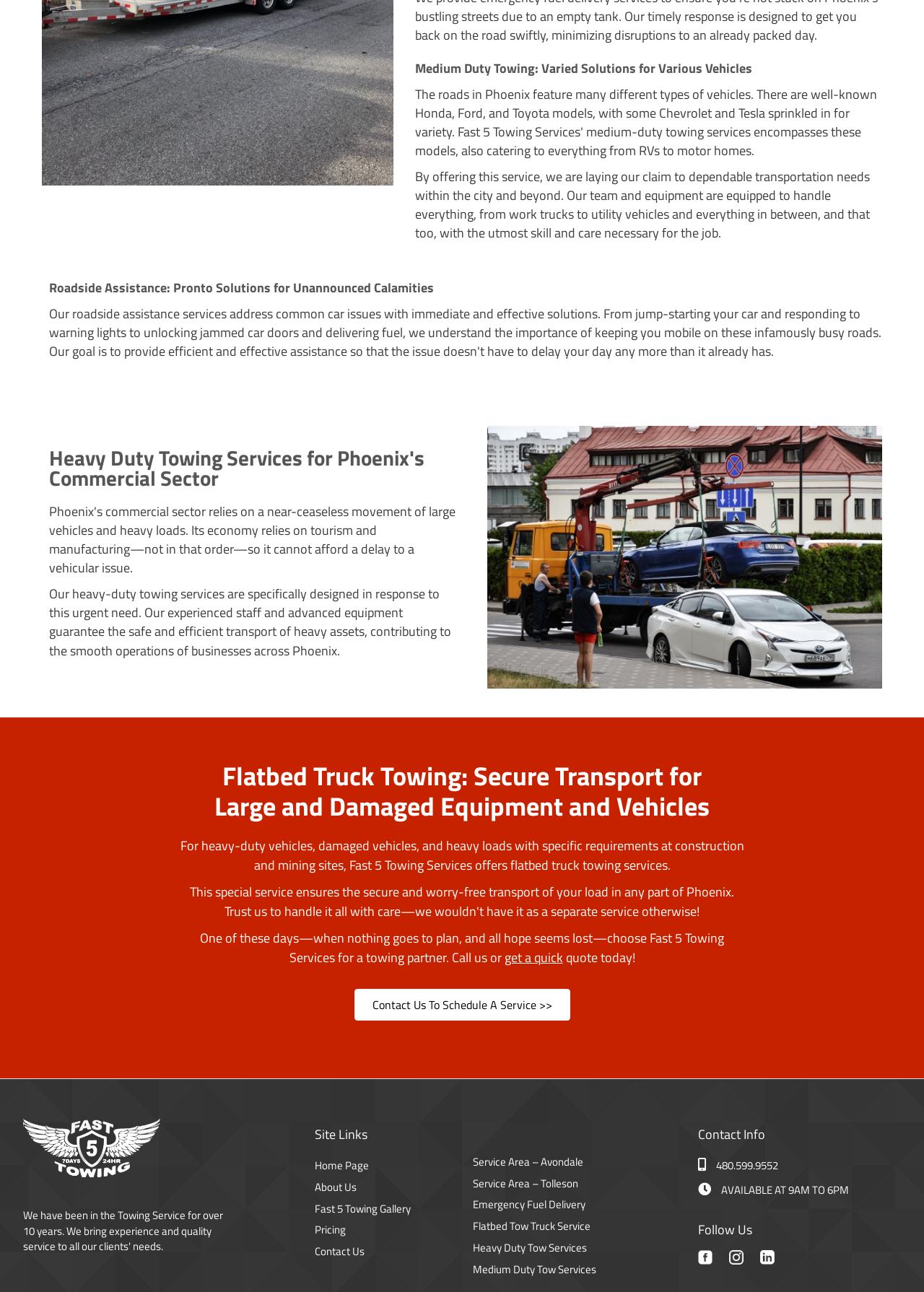From the element description Medium Duty Tow Services, predict the bounding box coordinates of the UI element. The coordinates must be specified in the format (top-left x, top-left y, bottom-right x, bottom-right y) and should be within the 0 to 1 range.

[0.512, 0.976, 0.645, 0.989]